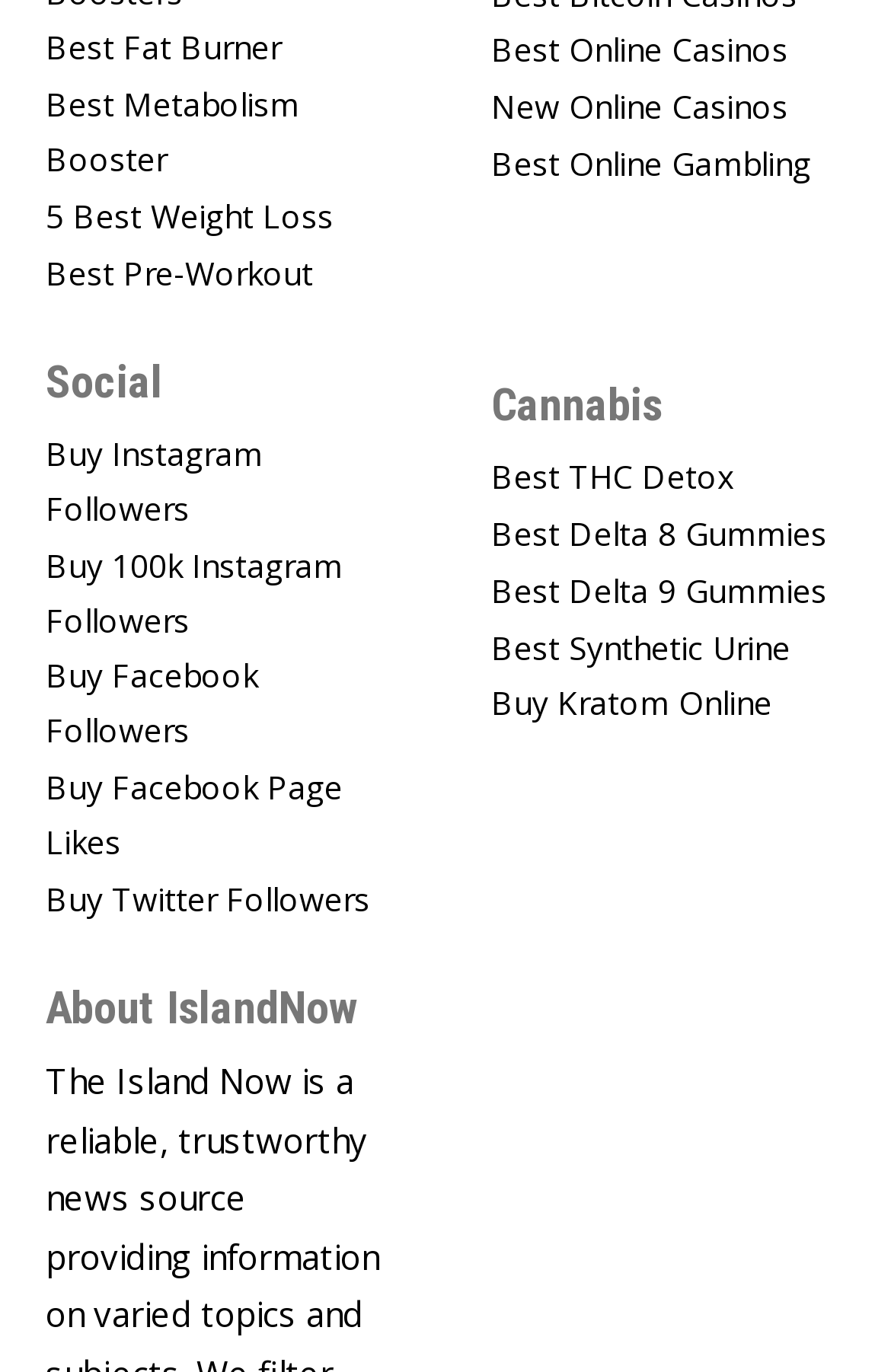What is the first link on the webpage?
Using the information from the image, give a concise answer in one word or a short phrase.

Best Fat Burner